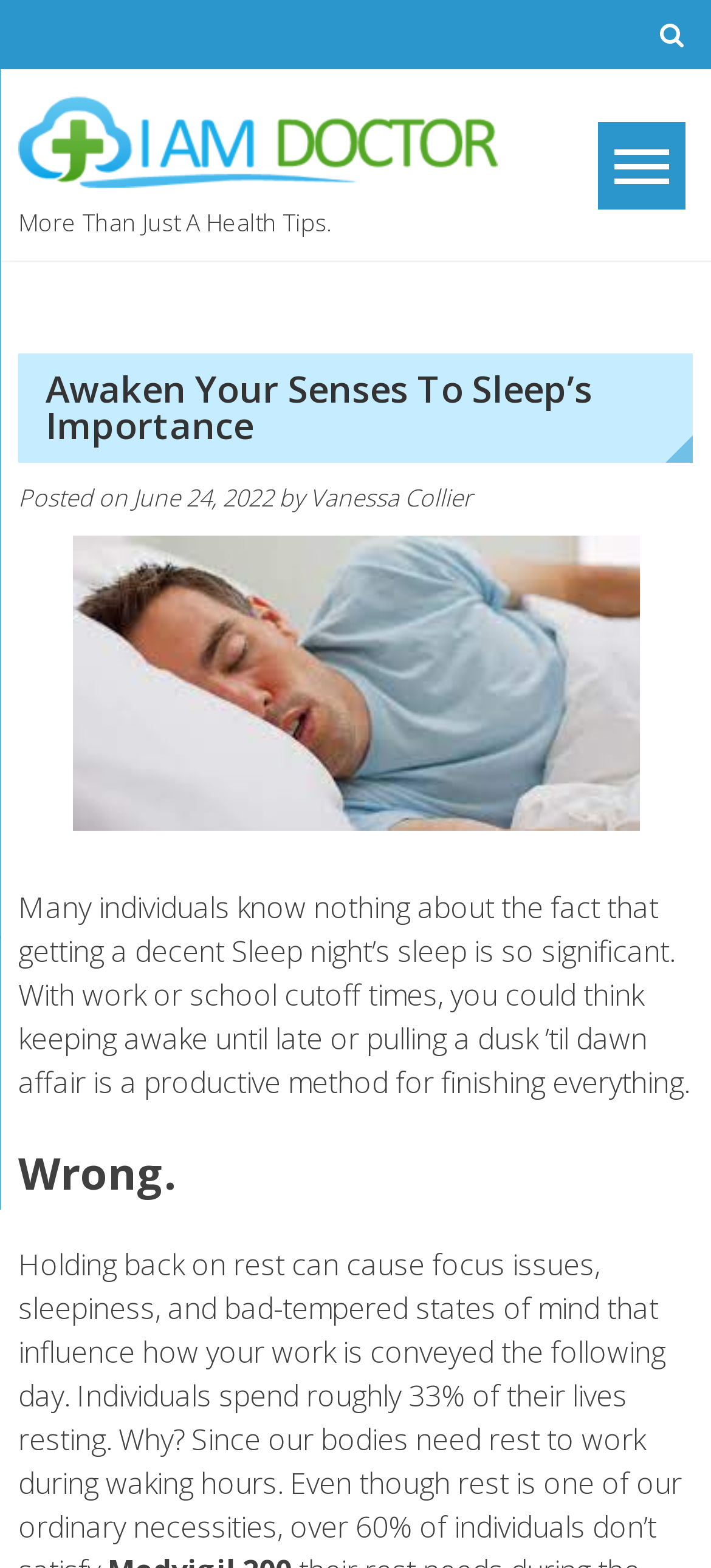What is the author of the article?
Answer the question in as much detail as possible.

I found the author's name by looking at the text following the 'by' keyword, which is a common pattern in article attribution. The text 'by Vanessa Collier' is located below the article's title and date.